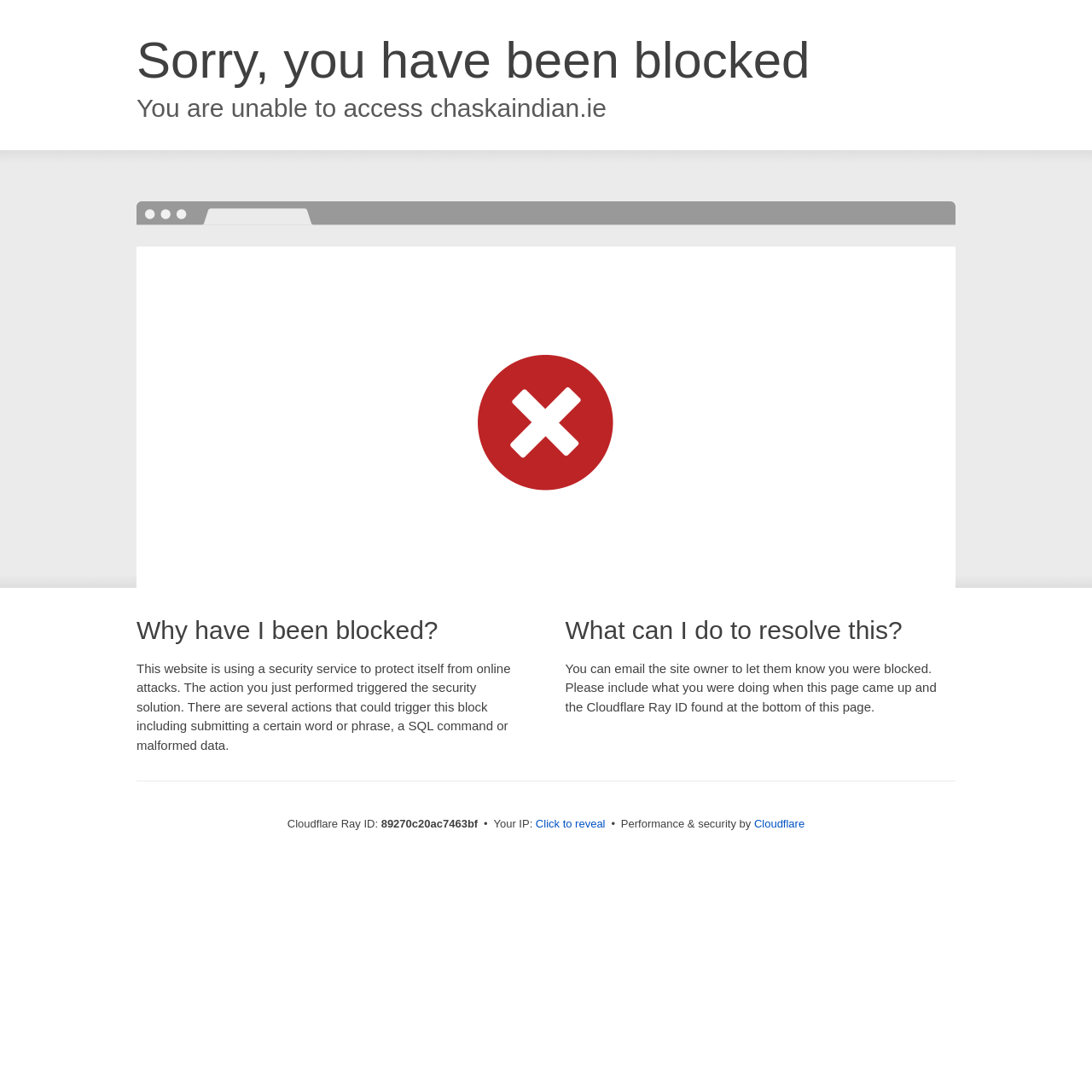Using the given description, provide the bounding box coordinates formatted as (top-left x, top-left y, bottom-right x, bottom-right y), with all values being floating point numbers between 0 and 1. Description: Cloudflare

[0.691, 0.749, 0.737, 0.761]